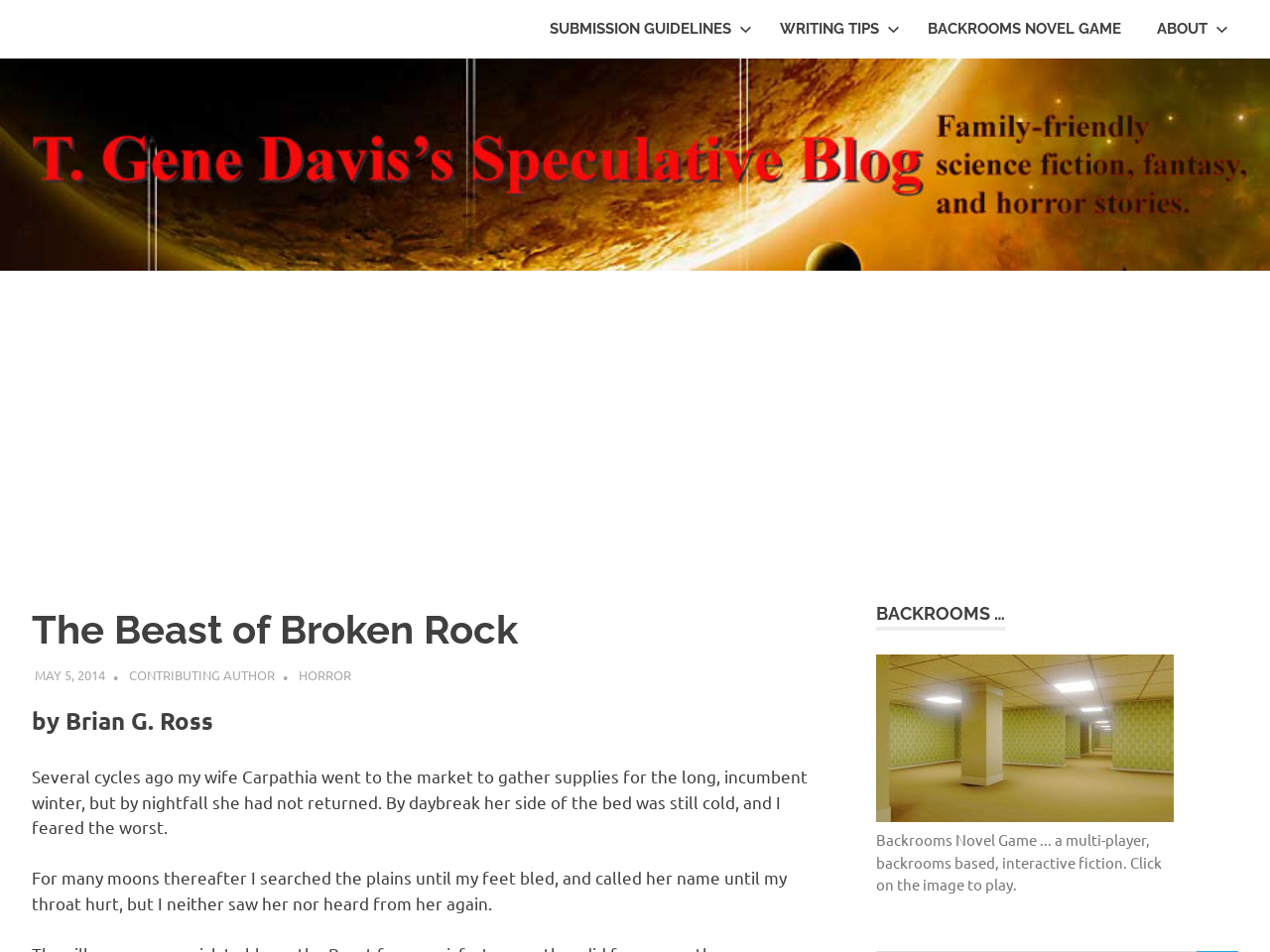Please identify the bounding box coordinates of the element that needs to be clicked to perform the following instruction: "Click on the 'Backrooms Novel Game...' image".

[0.69, 0.687, 0.924, 0.863]